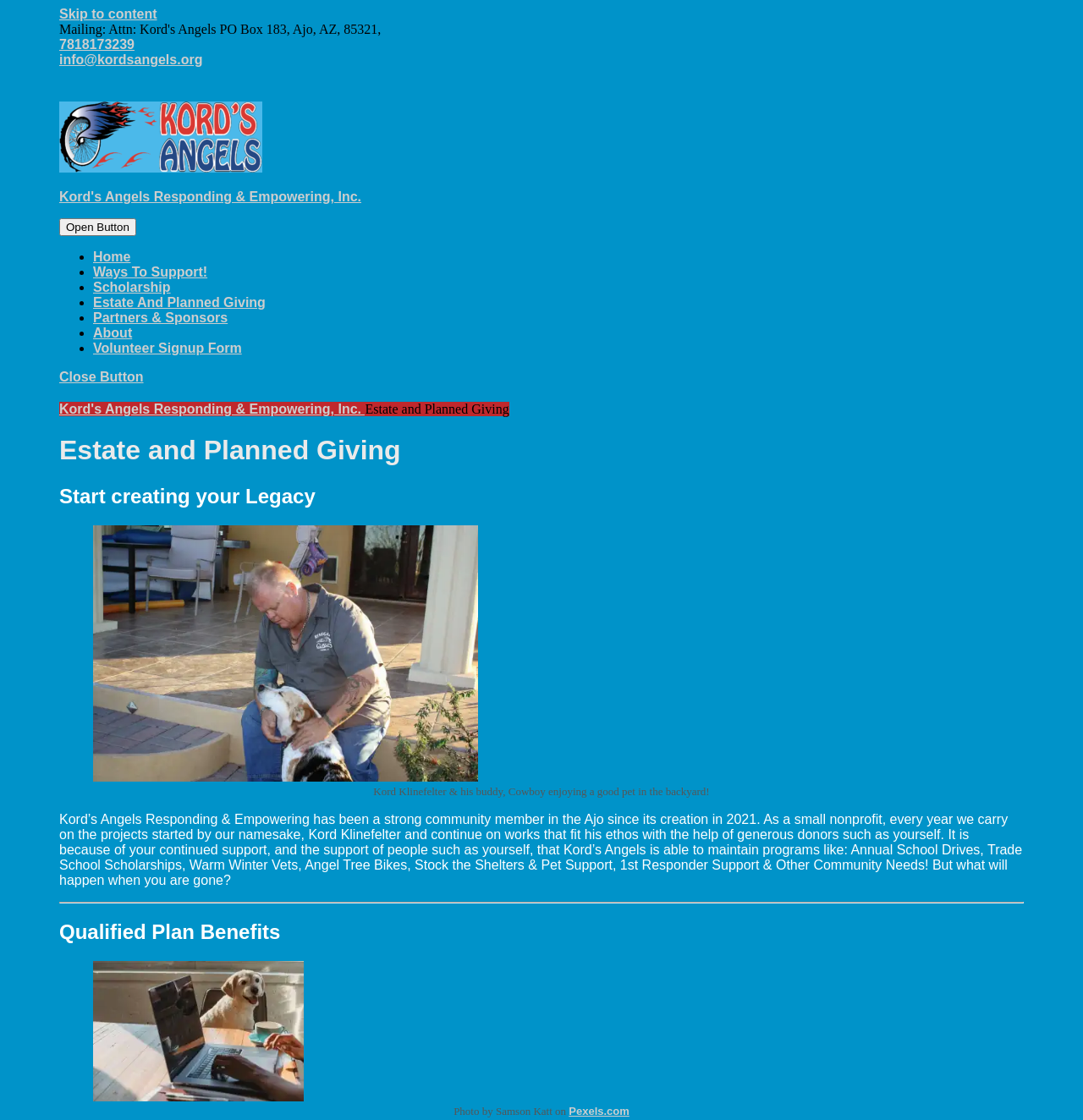Locate the bounding box coordinates of the element I should click to achieve the following instruction: "Call the phone number".

[0.055, 0.033, 0.124, 0.046]